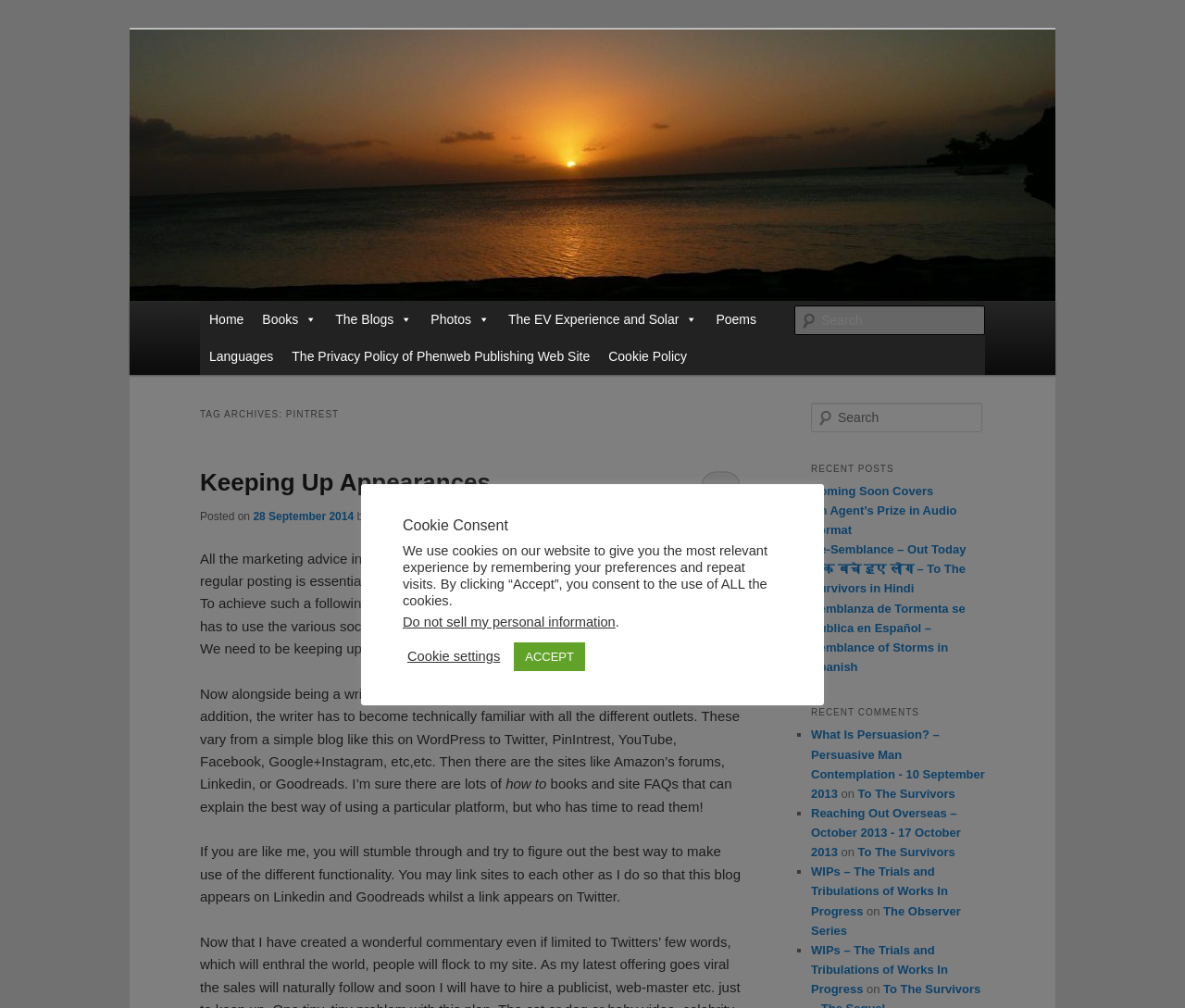Give an extensive and precise description of the webpage.

The webpage is about Phenweb Publishing, with a focus on the books of Philip G Henley. At the top, there are two links to skip to primary and secondary content. Below that, there is a heading with the title "Phenweb Publishing" and a link to the same. Next to it, there is a heading with the title "The Books of Philip G Henley". 

On the left side, there is a menu with links to "Home", "Books", "The Blogs", "Photos", "The EV Experience and Solar", "Poems", "Languages", "The Privacy Policy of Phenweb Publishing Web Site", and "Cookie Policy". 

In the main content area, there is a heading "TAG ARCHIVES: PINTREST" followed by a blog post titled "Keeping Up Appearances". The post discusses the importance of building a following and regular posting on social media as an author. It also talks about the need to become familiar with different social media platforms and their functionalities. 

Below the blog post, there is a search bar with a label "Search". On the right side, there is a section titled "RECENT POSTS" with a list of links to recent posts, including "Coming Soon Covers", "An Agent’s Prize in Audio Format", and "Re-Semblance – Out Today". 

Further down, there is a section titled "RECENT COMMENTS" with a list of links to recent comments, including "What Is Persuasion? – Persuasive Man Contemplation", "Reaching Out Overseas – October 2013", and "WIPs – The Trials and Tribulations of Works In Progress". 

At the bottom, there is a section about cookie consent, with a message explaining the use of cookies on the website and options to accept or customize cookie settings.